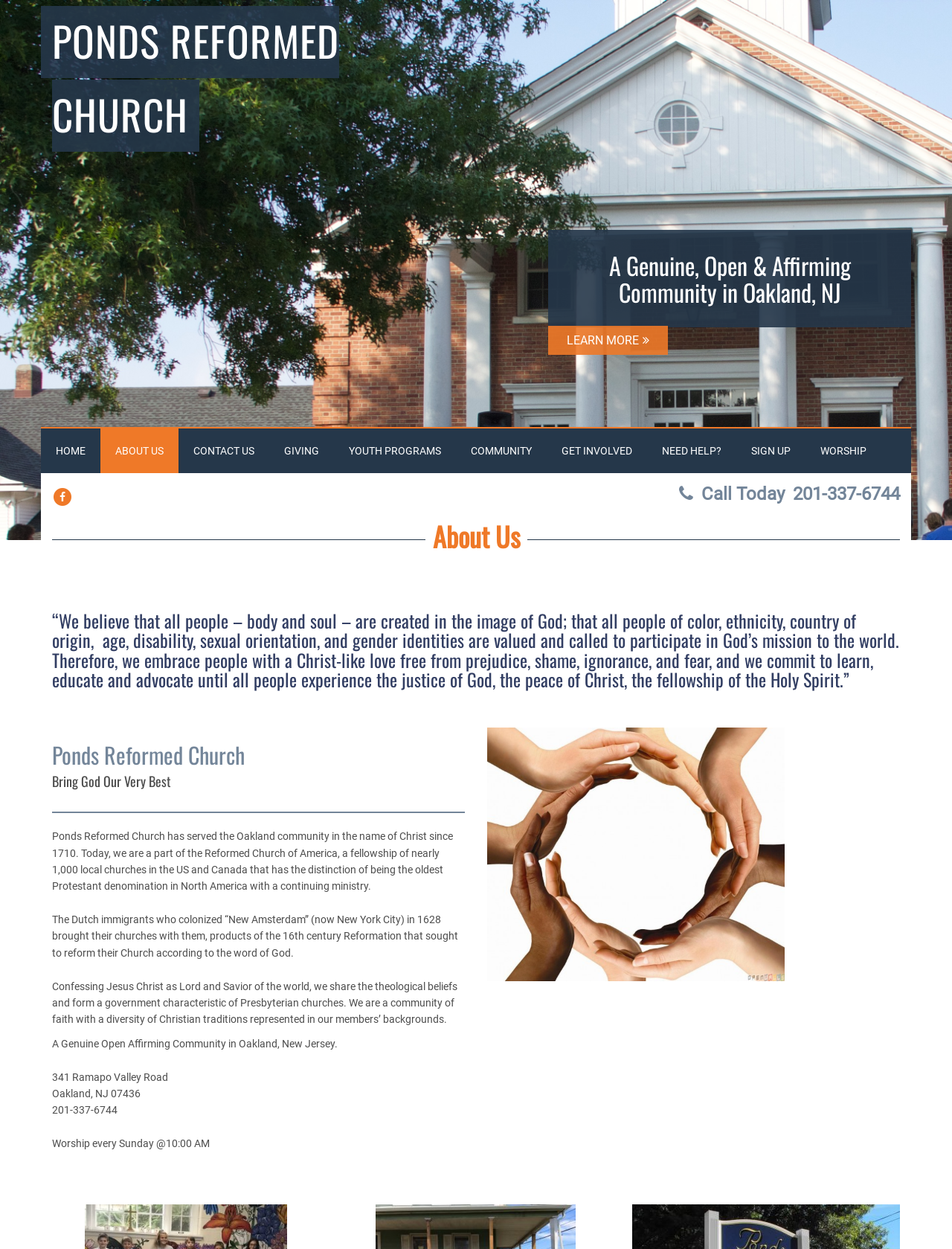Offer an extensive depiction of the webpage and its key elements.

The webpage is about Ponds Reformed Church, an open and affirming community in Oakland, New Jersey. At the top, there is a navigation menu with links to different sections of the website, including "Home", "About Us", "Contact Us", and more. Below the navigation menu, there is a prominent link to "PONDS REFORMED CHURCH" and a complementary section with a heading that describes the church as "A Genuine, Open & Affirming Community in Oakland, NJ". 

To the right of the complementary section, there is a "LEARN MORE" link. Below the navigation menu, there are social media links, including a Facebook link with a "Call Today" button and a phone number. 

The main content of the webpage is divided into sections. The first section has a heading "About Us" and a link to the same page. Below this, there is a statement of faith, which describes the church's values and mission. 

The next section has a heading "Ponds Reformed Church" and describes the church's history, dating back to 1710. The text explains that the church is part of the Reformed Church of America and has a diverse community of faith. 

The webpage also provides the church's address, phone number, and worship schedule. There are a total of 5 headings, 17 links, and 9 blocks of static text on the page.